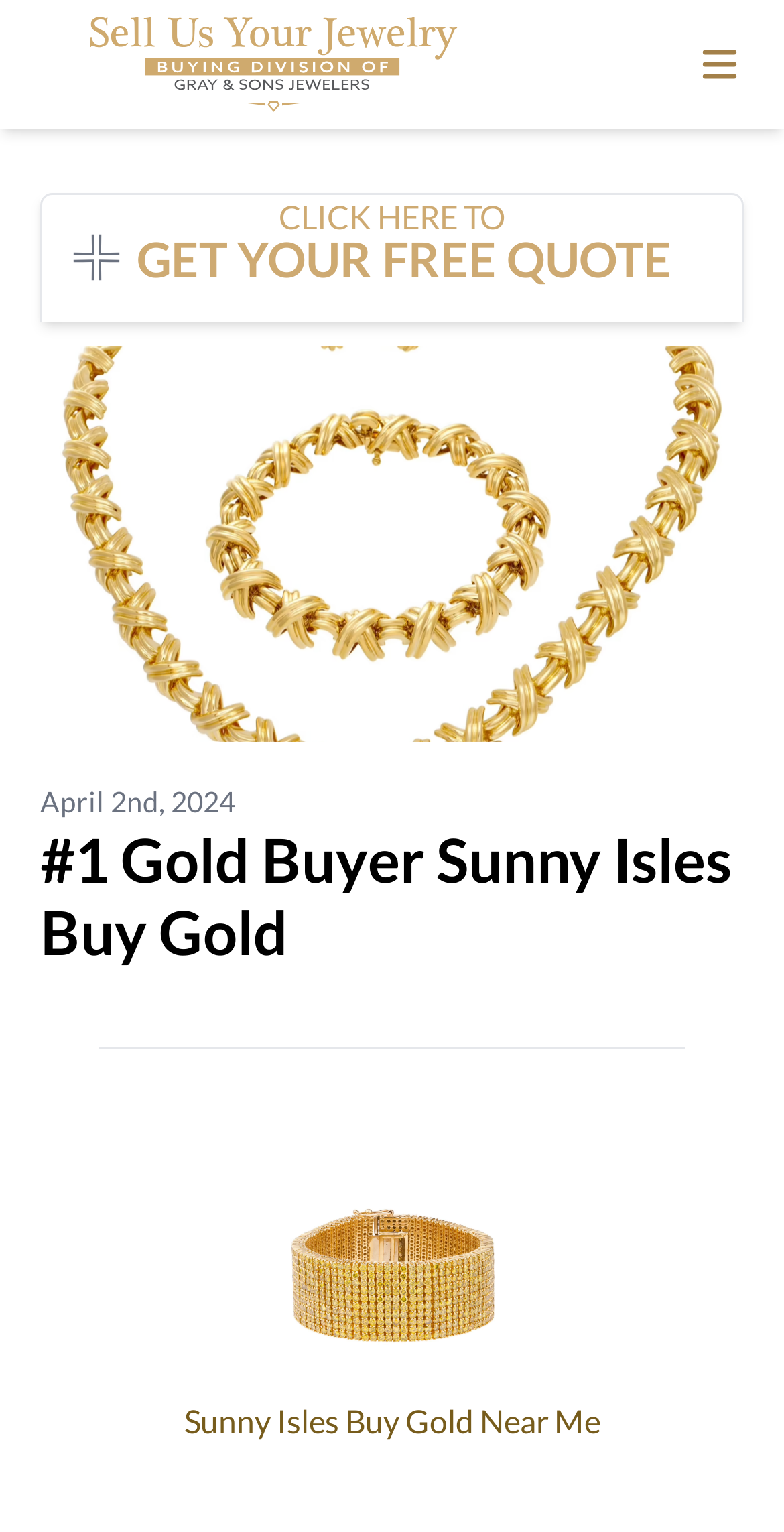What is the name of the company buying gold?
Please answer the question with a detailed and comprehensive explanation.

The name of the company buying gold can be found in the link at the top of the webpage, which says 'Sell Us Your Jewelry. Buying Division of Gray and Sons. The Solution To Selling Your Jewelry.'